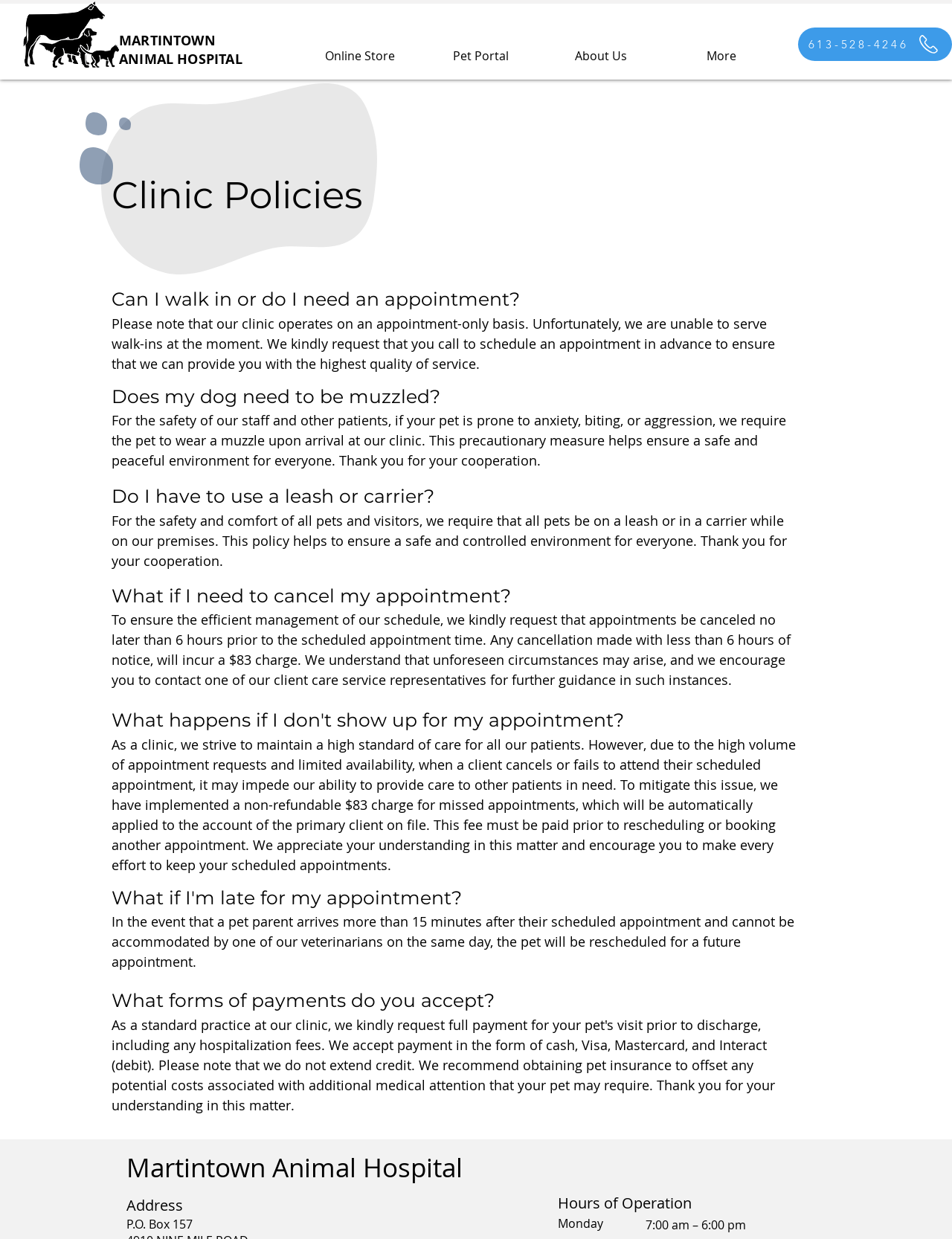Based on the element description: "More", identify the bounding box coordinates for this UI element. The coordinates must be four float numbers between 0 and 1, listed as [left, top, right, bottom].

[0.695, 0.031, 0.82, 0.049]